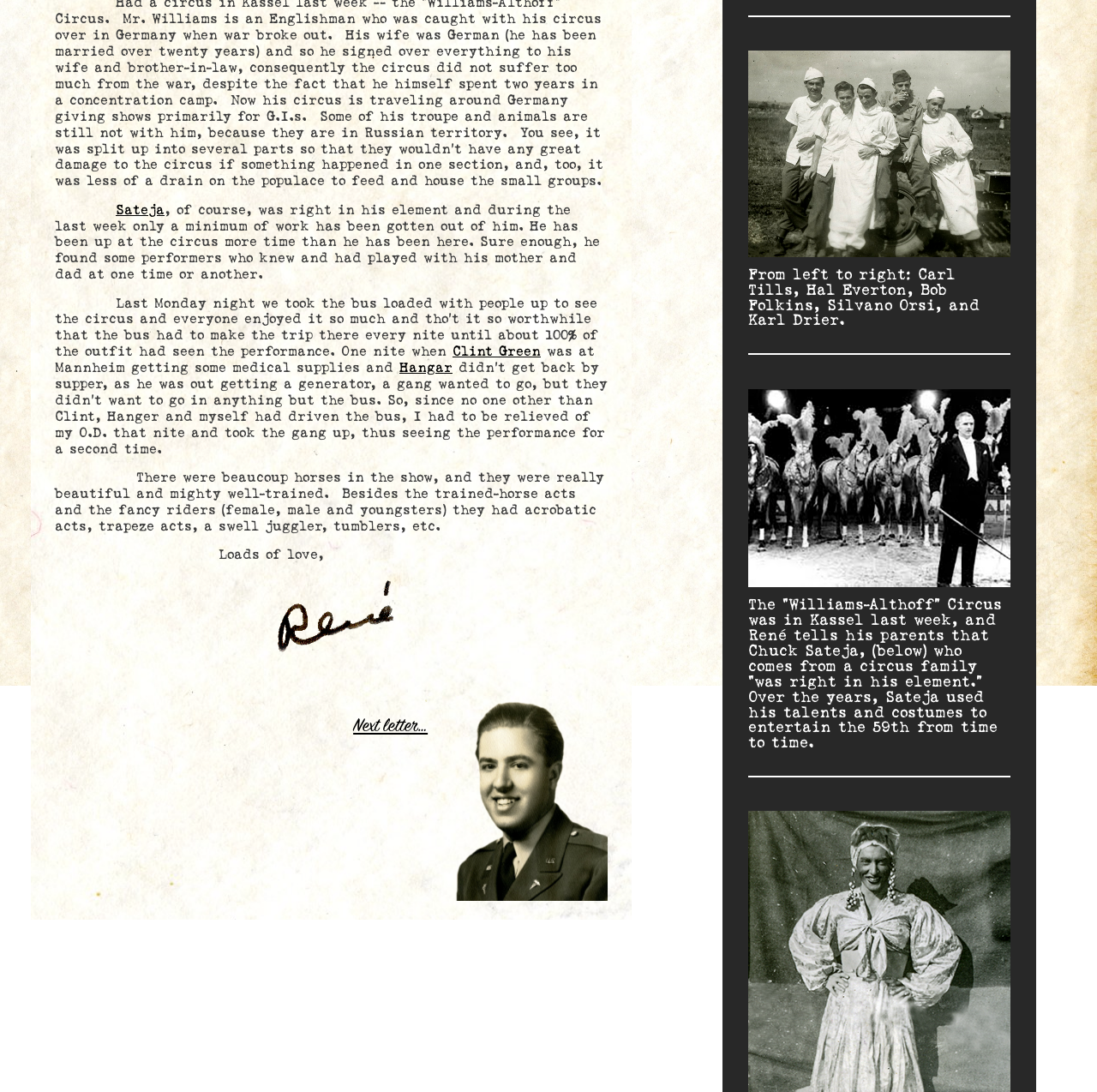Find the bounding box of the element with the following description: "Sateja". The coordinates must be four float numbers between 0 and 1, formatted as [left, top, right, bottom].

[0.105, 0.186, 0.15, 0.199]